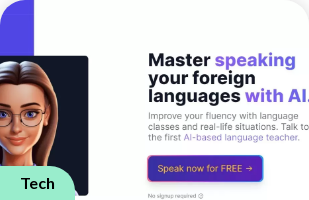What is the call-to-action button inviting users to do?
Use the image to answer the question with a single word or phrase.

Try the service for free